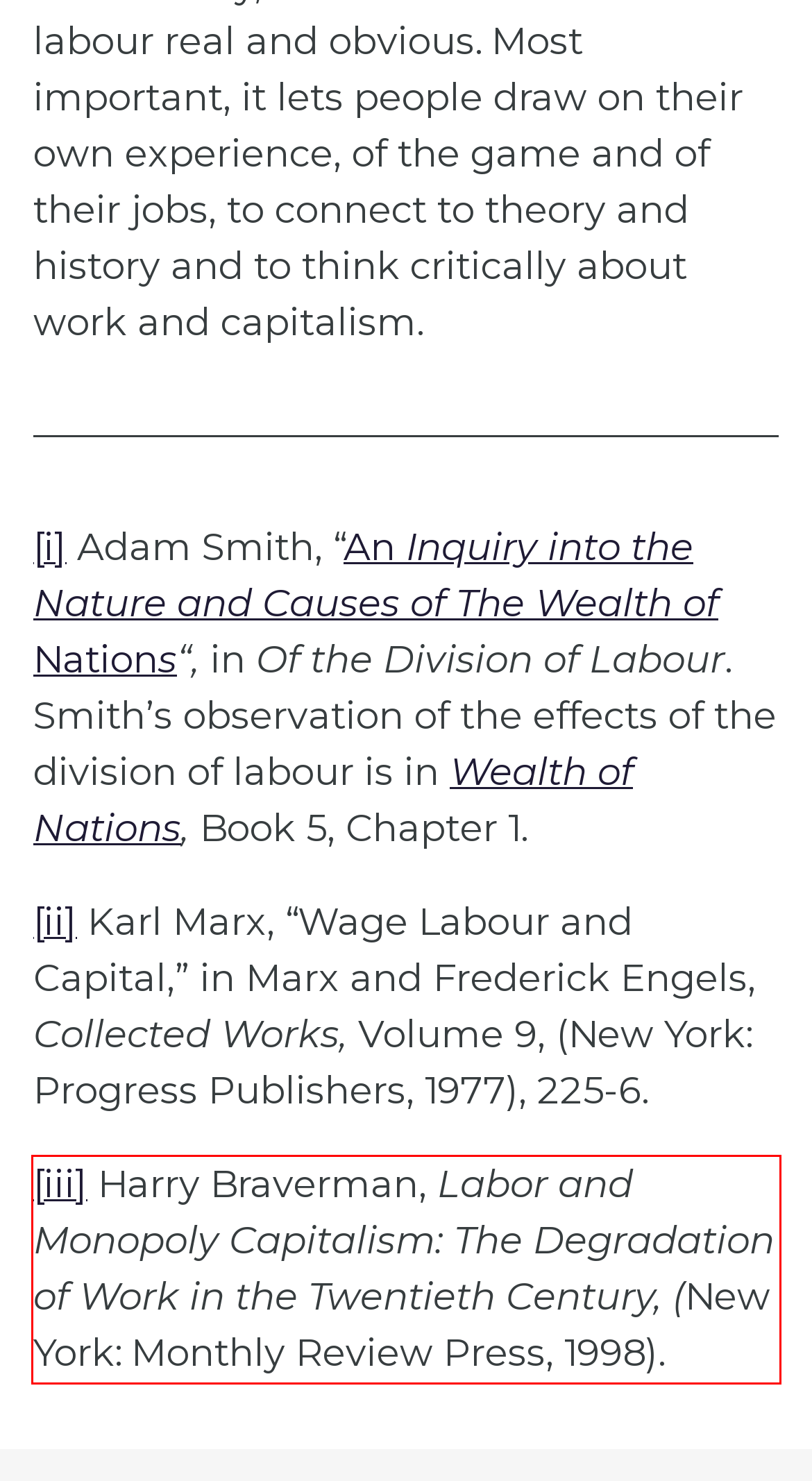You are provided with a webpage screenshot that includes a red rectangle bounding box. Extract the text content from within the bounding box using OCR.

[iii] Harry Braverman, Labor and Monopoly Capitalism: The Degradation of Work in the Twentieth Century, (New York: Monthly Review Press, 1998).